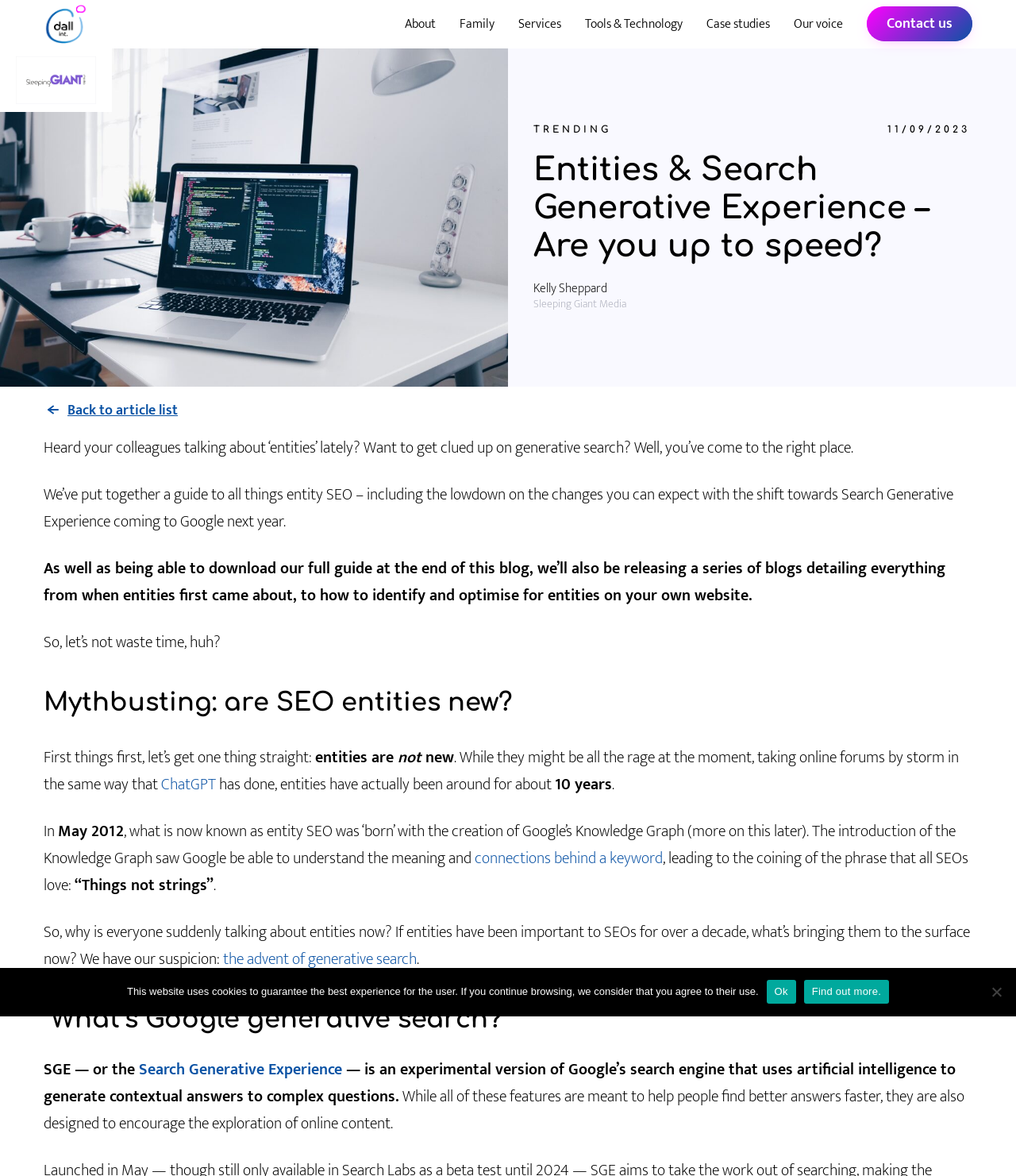Using the information in the image, could you please answer the following question in detail:
How long have entities been around in SEO?

Entities have been around in SEO for about 10 years, as mentioned in the text 'entities have actually been around for about 10 years'.